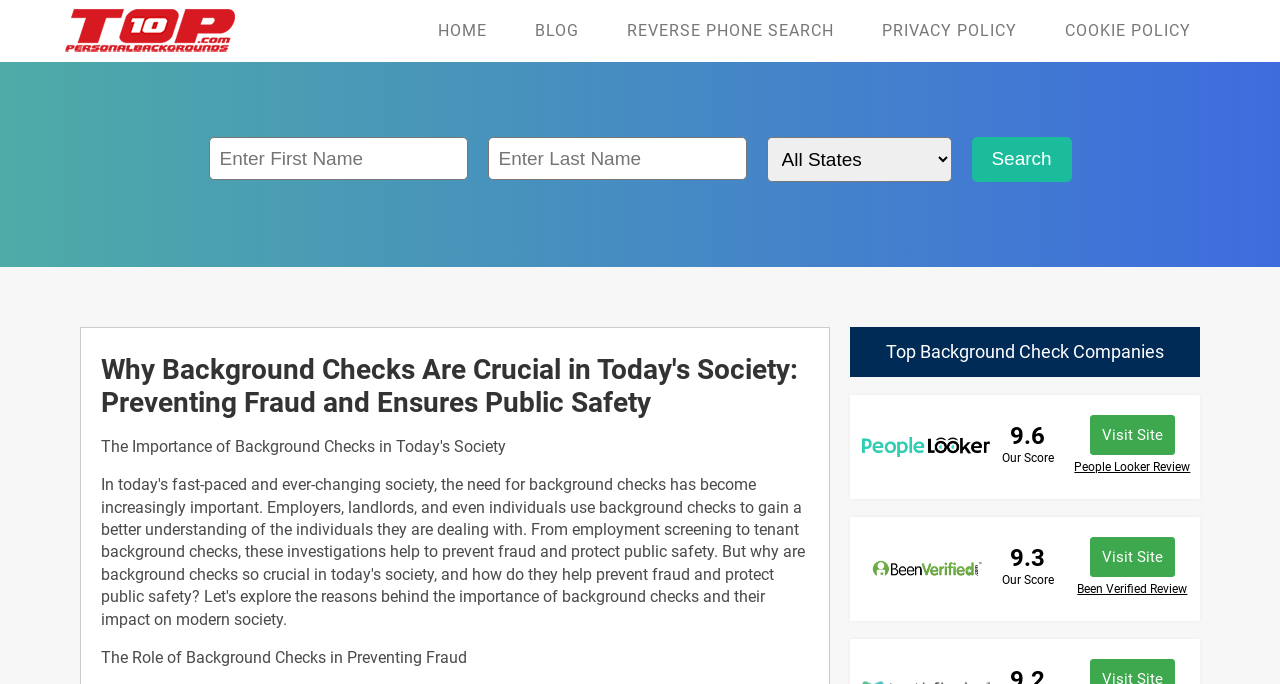Show the bounding box coordinates for the element that needs to be clicked to execute the following instruction: "Search for a person". Provide the coordinates in the form of four float numbers between 0 and 1, i.e., [left, top, right, bottom].

[0.759, 0.2, 0.837, 0.265]